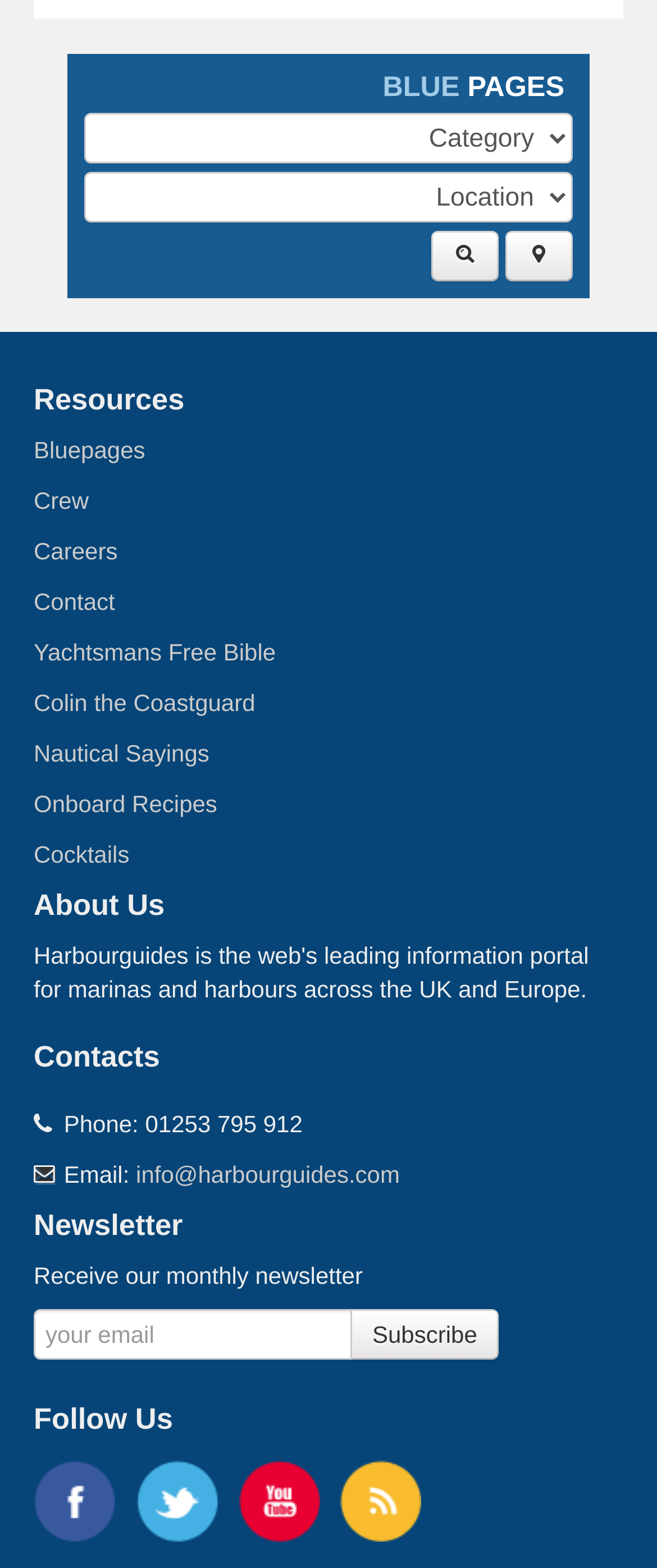Please identify the coordinates of the bounding box that should be clicked to fulfill this instruction: "Select an option from the first dropdown menu".

[0.128, 0.072, 0.872, 0.104]